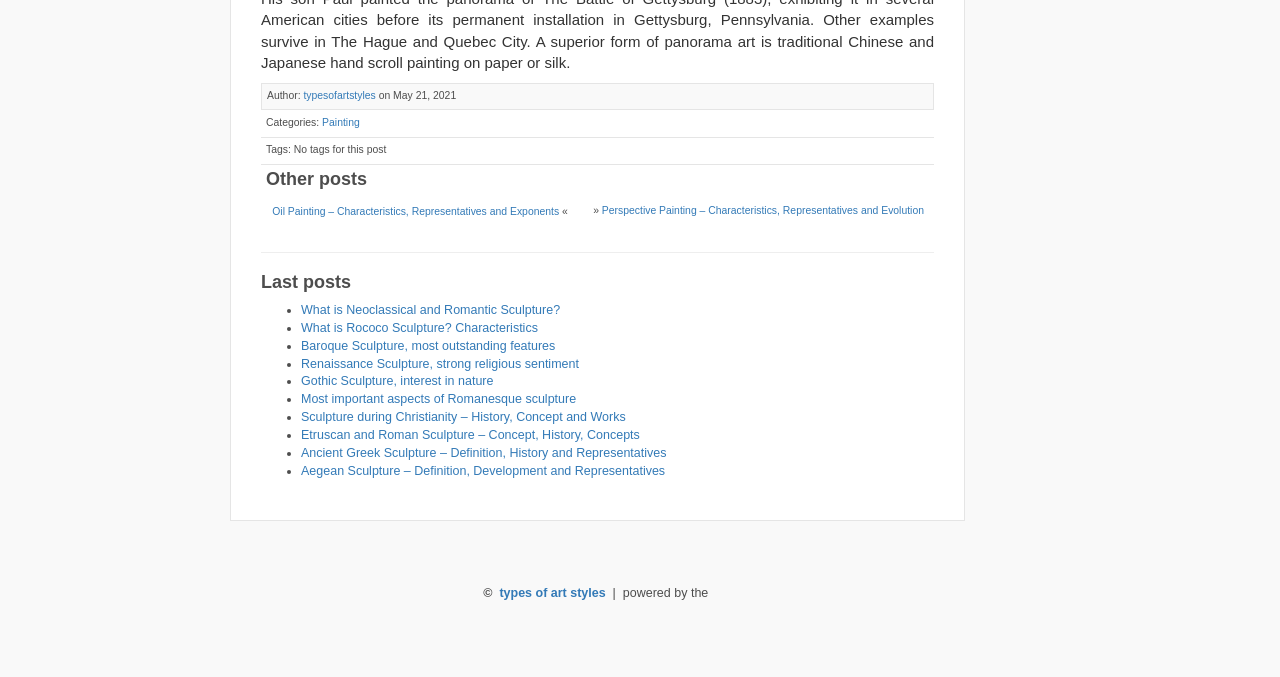Please locate the bounding box coordinates for the element that should be clicked to achieve the following instruction: "Click on the link to learn about types of art styles". Ensure the coordinates are given as four float numbers between 0 and 1, i.e., [left, top, right, bottom].

[0.237, 0.134, 0.294, 0.15]